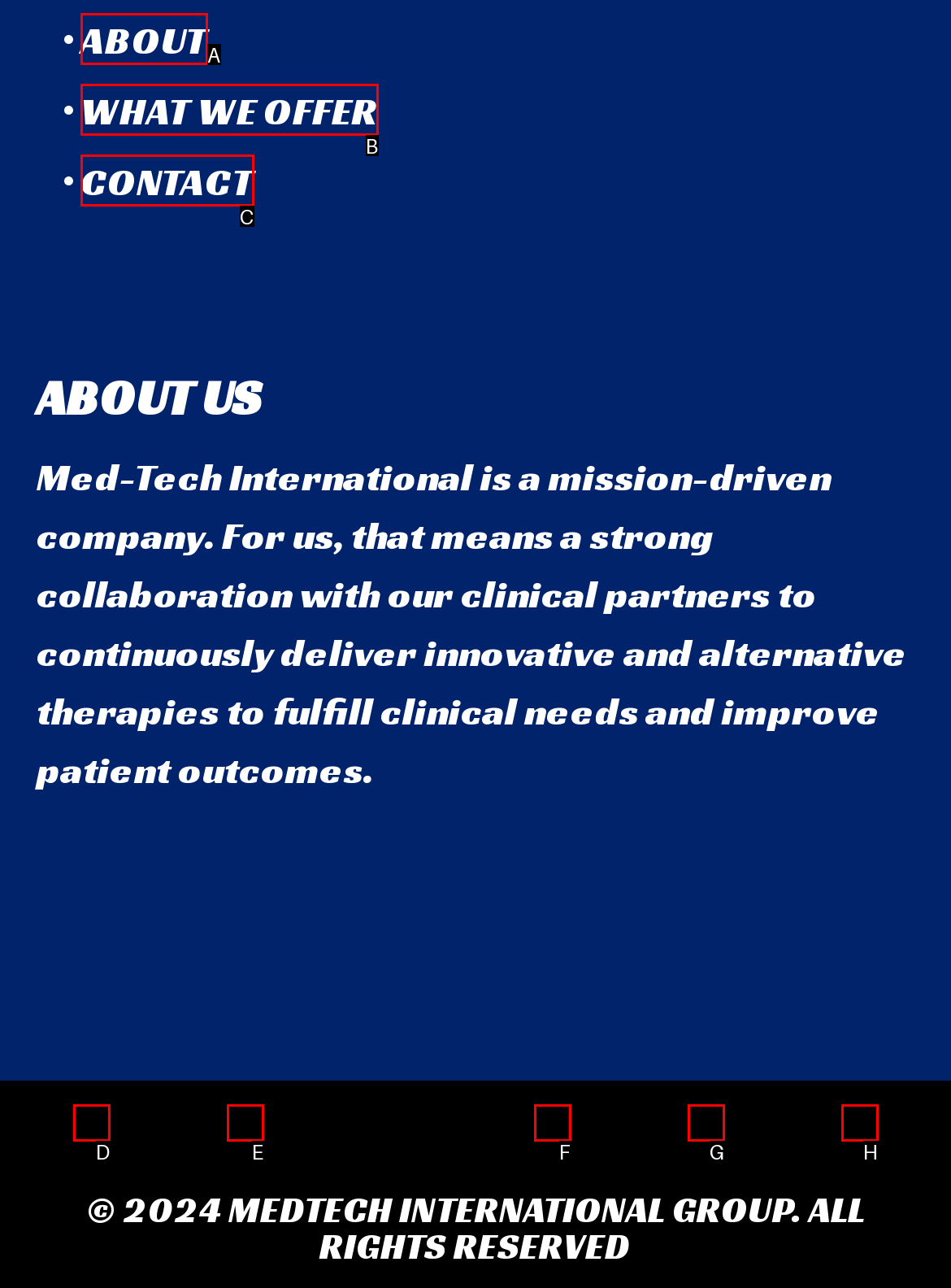Looking at the description: WHAT WE OFFER, identify which option is the best match and respond directly with the letter of that option.

B